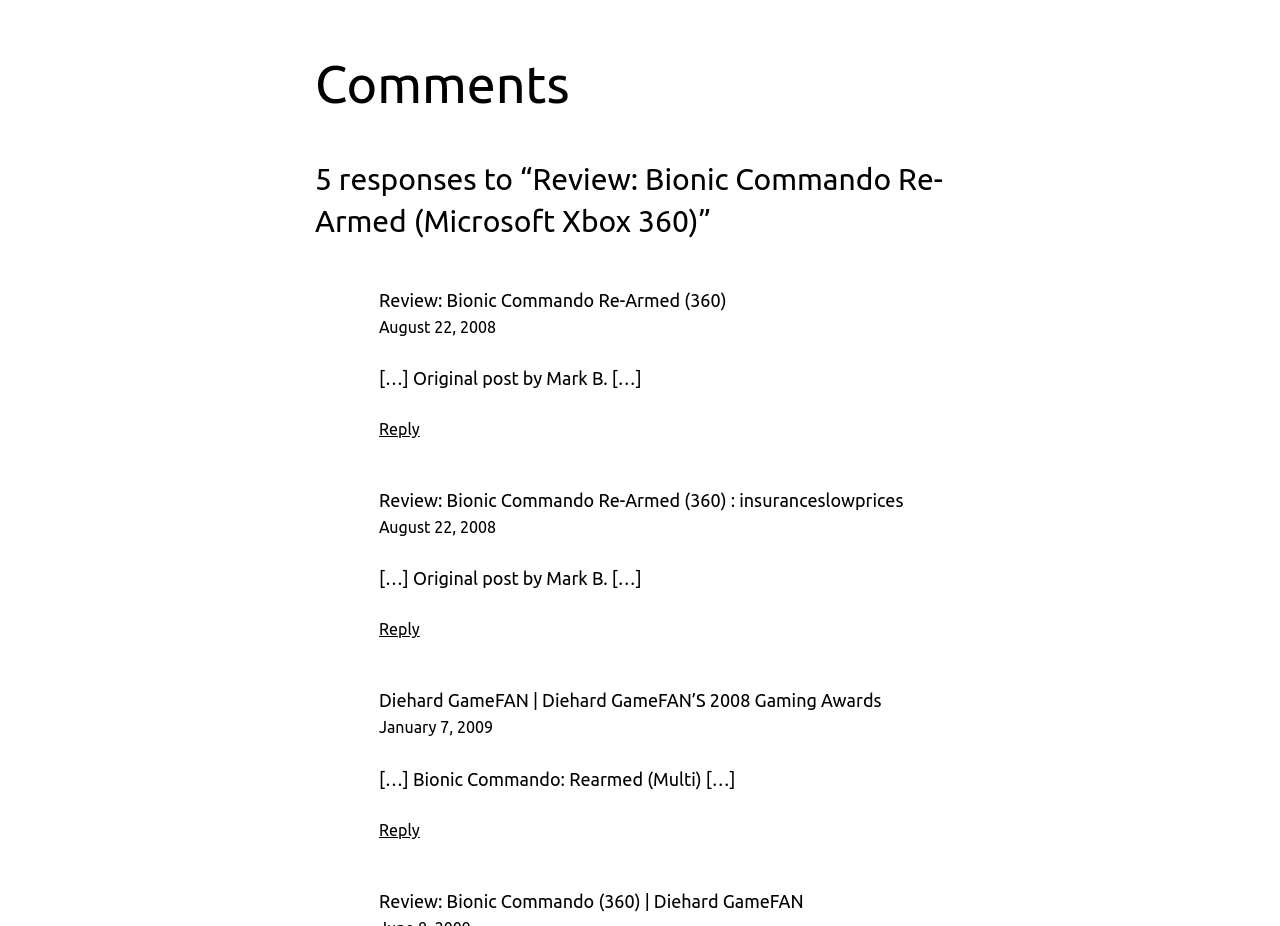Please identify the bounding box coordinates of the element that needs to be clicked to execute the following command: "Read the original post". Provide the bounding box using four float numbers between 0 and 1, formatted as [left, top, right, bottom].

[0.296, 0.398, 0.501, 0.419]